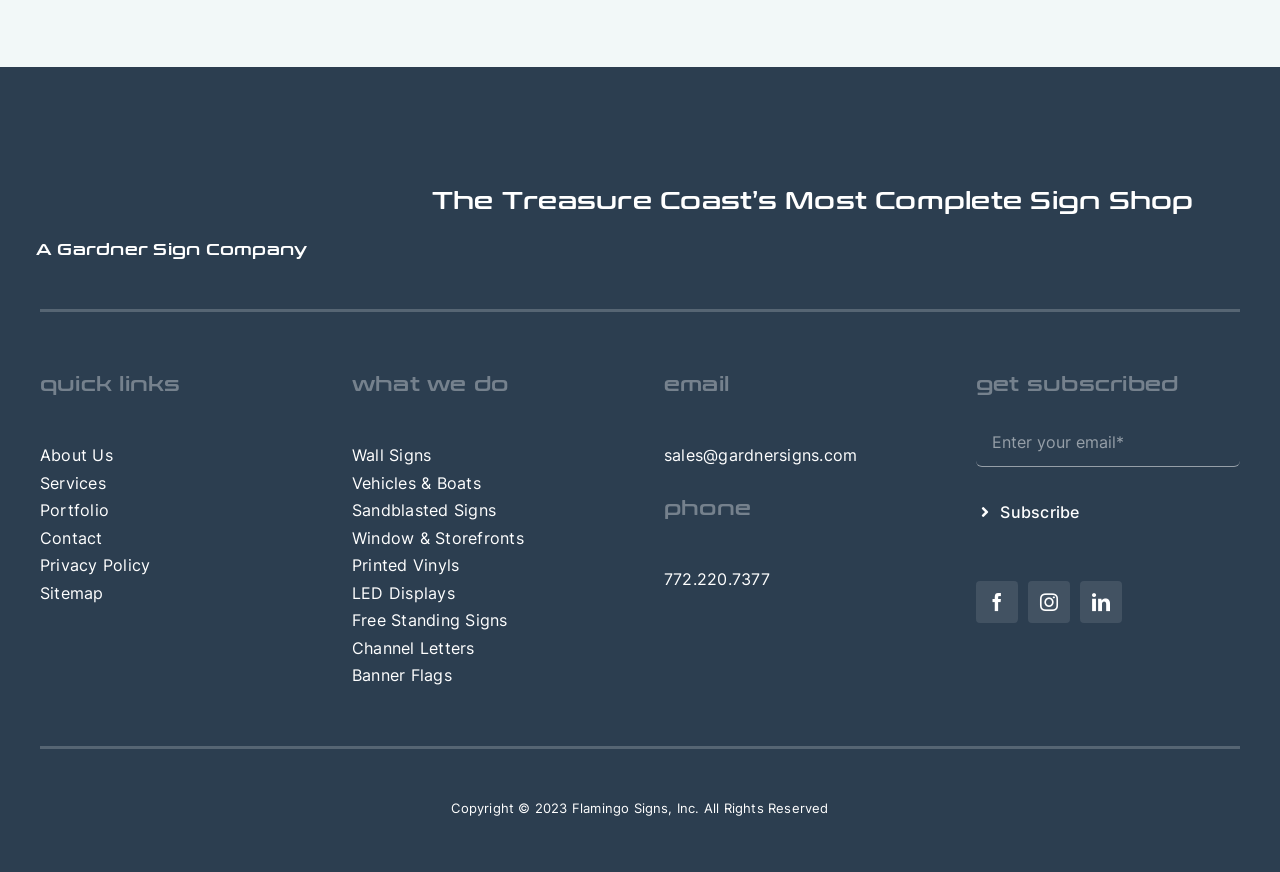What is the company name?
Provide a detailed and well-explained answer to the question.

The company name can be found in the heading element with the text 'A Gardner Sign Company' located at the top of the webpage.